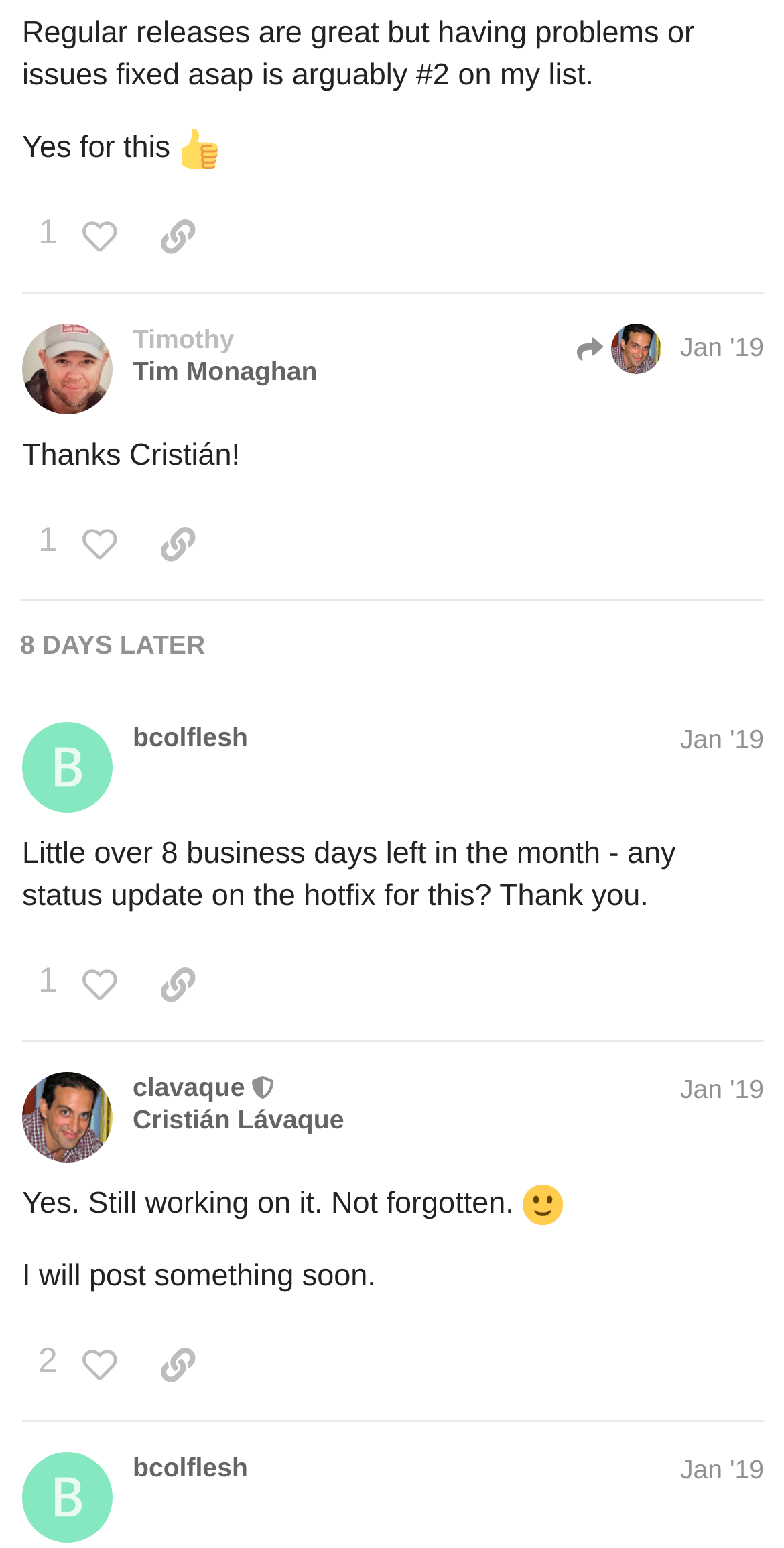Please identify the bounding box coordinates of the clickable area that will allow you to execute the instruction: "view the post by Timothy".

[0.169, 0.209, 0.299, 0.23]